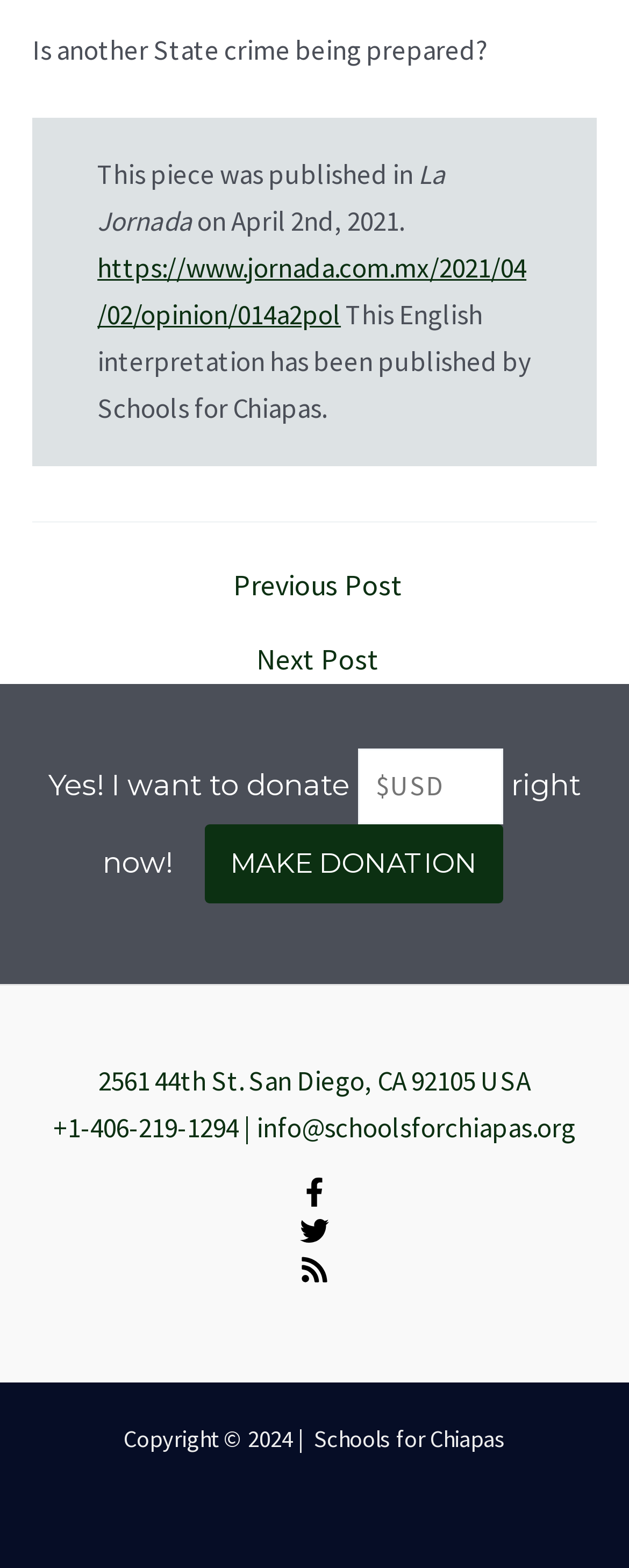Using the information in the image, give a detailed answer to the following question: What is the address of Schools for Chiapas?

The address can be found in the static text element located in the middle section of the webpage.